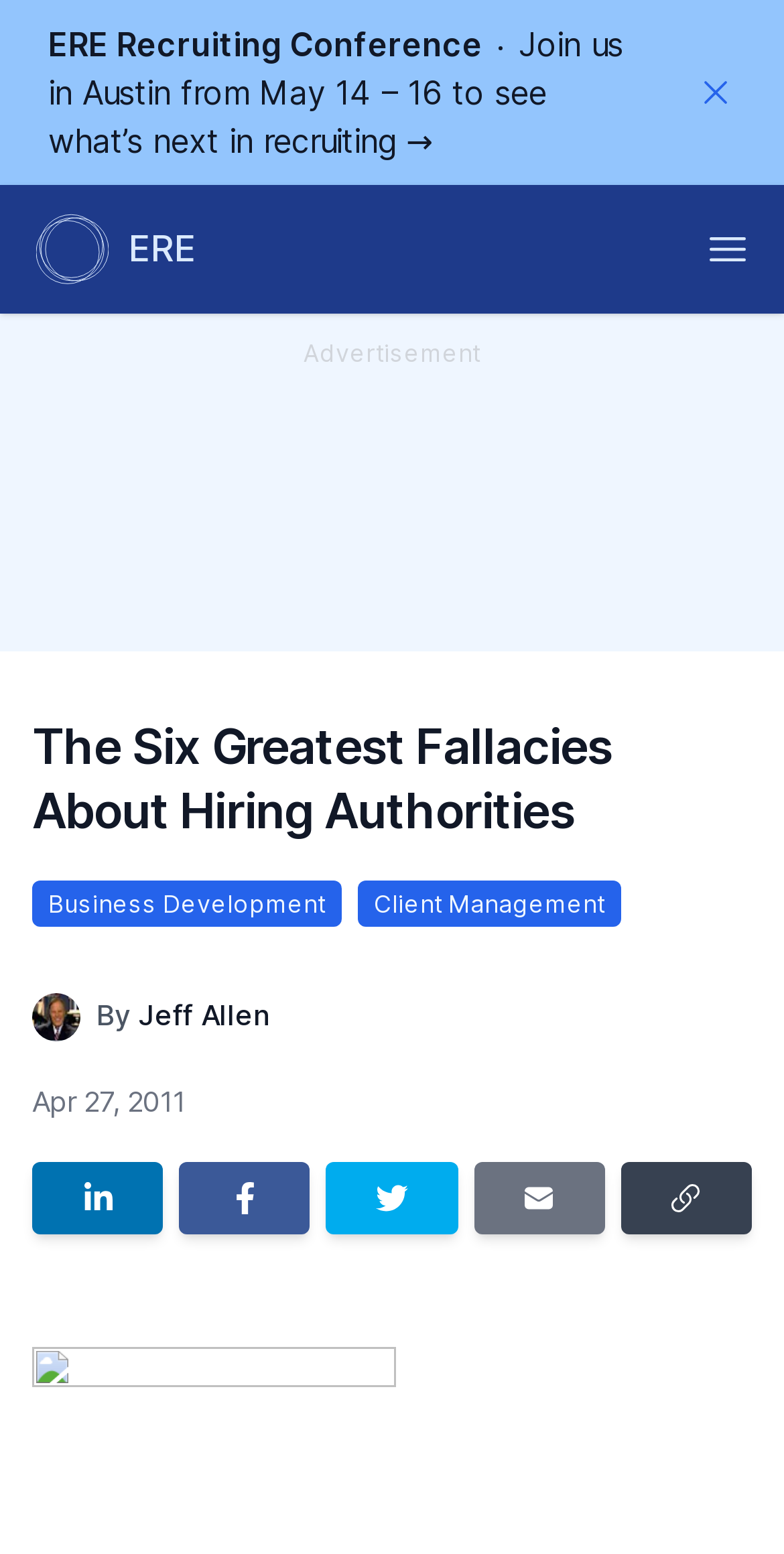Using the description: "parent_node: Copied! aria-label="Share on LinkedIn"", determine the UI element's bounding box coordinates. Ensure the coordinates are in the format of four float numbers between 0 and 1, i.e., [left, top, right, bottom].

[0.041, 0.747, 0.208, 0.794]